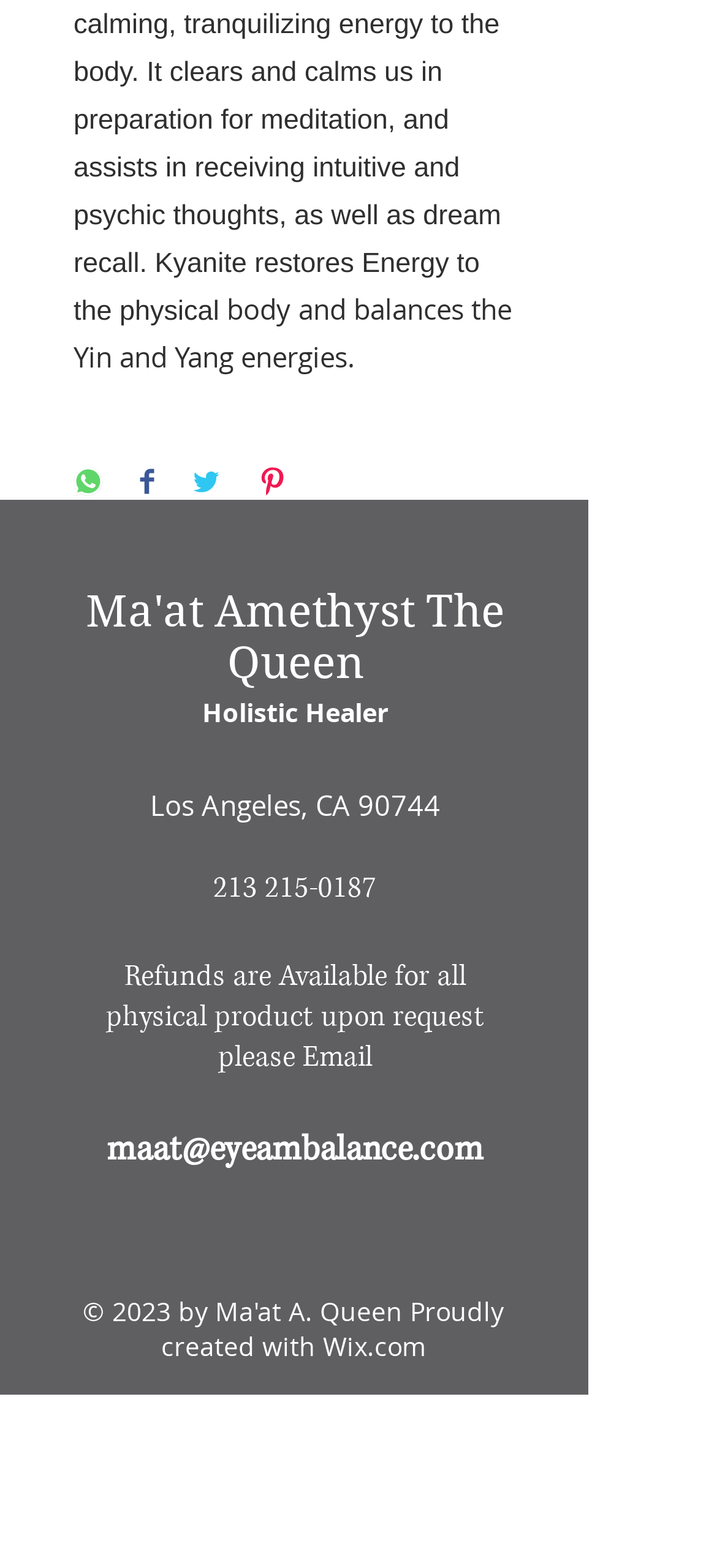Provide the bounding box coordinates of the HTML element described as: "213 215-0187". The bounding box coordinates should be four float numbers between 0 and 1, i.e., [left, top, right, bottom].

[0.297, 0.554, 0.526, 0.579]